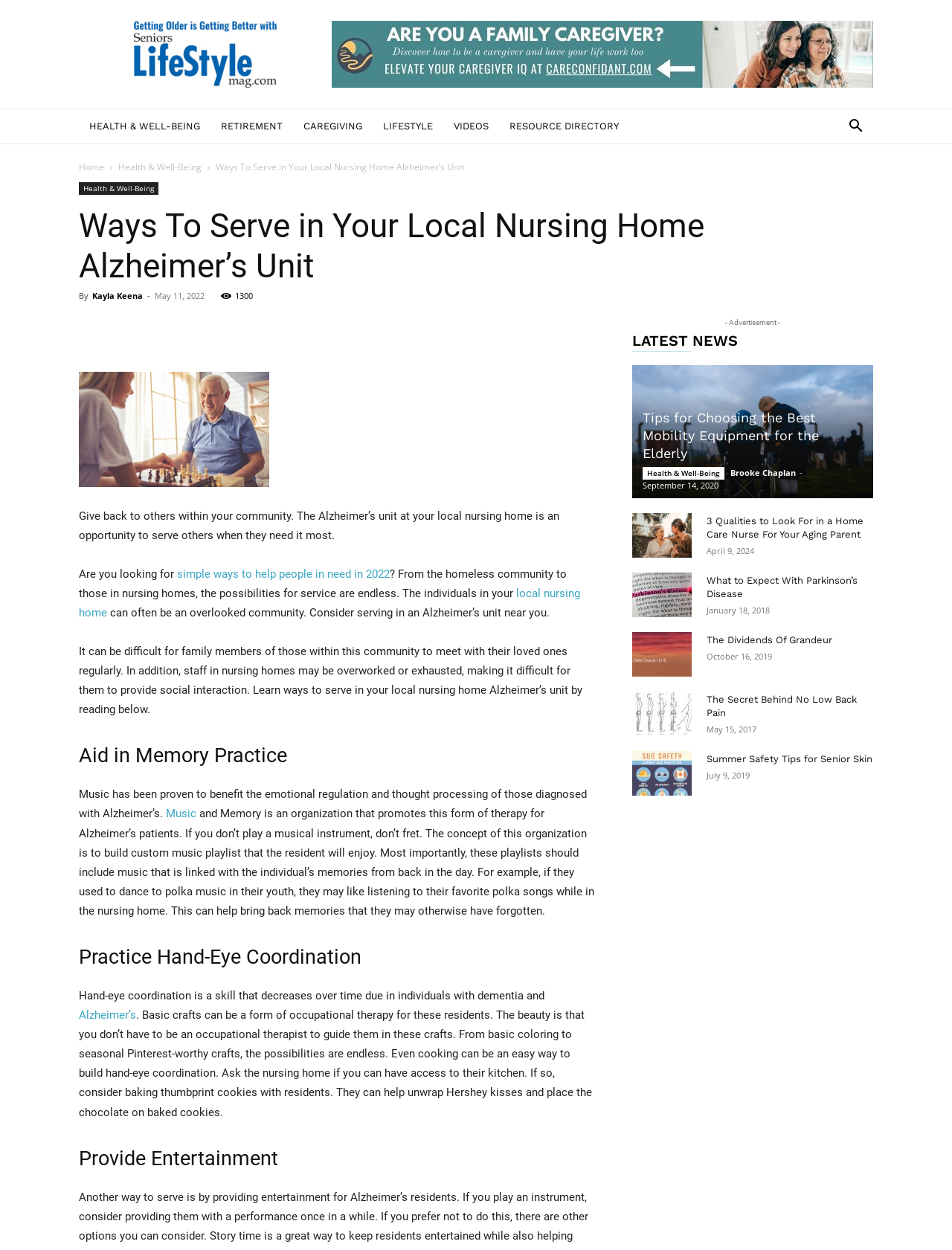Please locate the clickable area by providing the bounding box coordinates to follow this instruction: "Learn about 'Music and Memory'".

[0.174, 0.646, 0.206, 0.656]